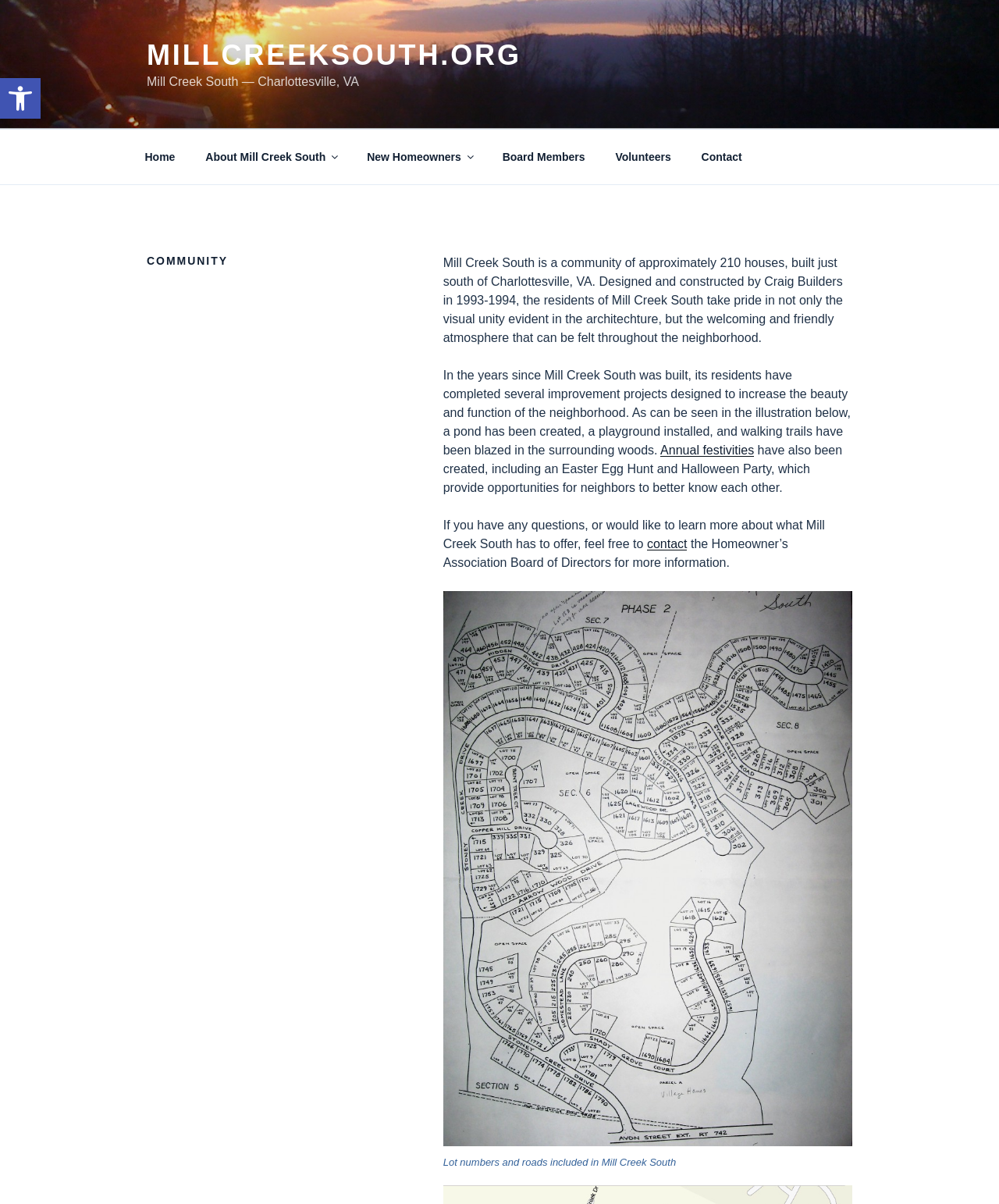Can you pinpoint the bounding box coordinates for the clickable element required for this instruction: "Visit the home page"? The coordinates should be four float numbers between 0 and 1, i.e., [left, top, right, bottom].

[0.131, 0.114, 0.189, 0.146]